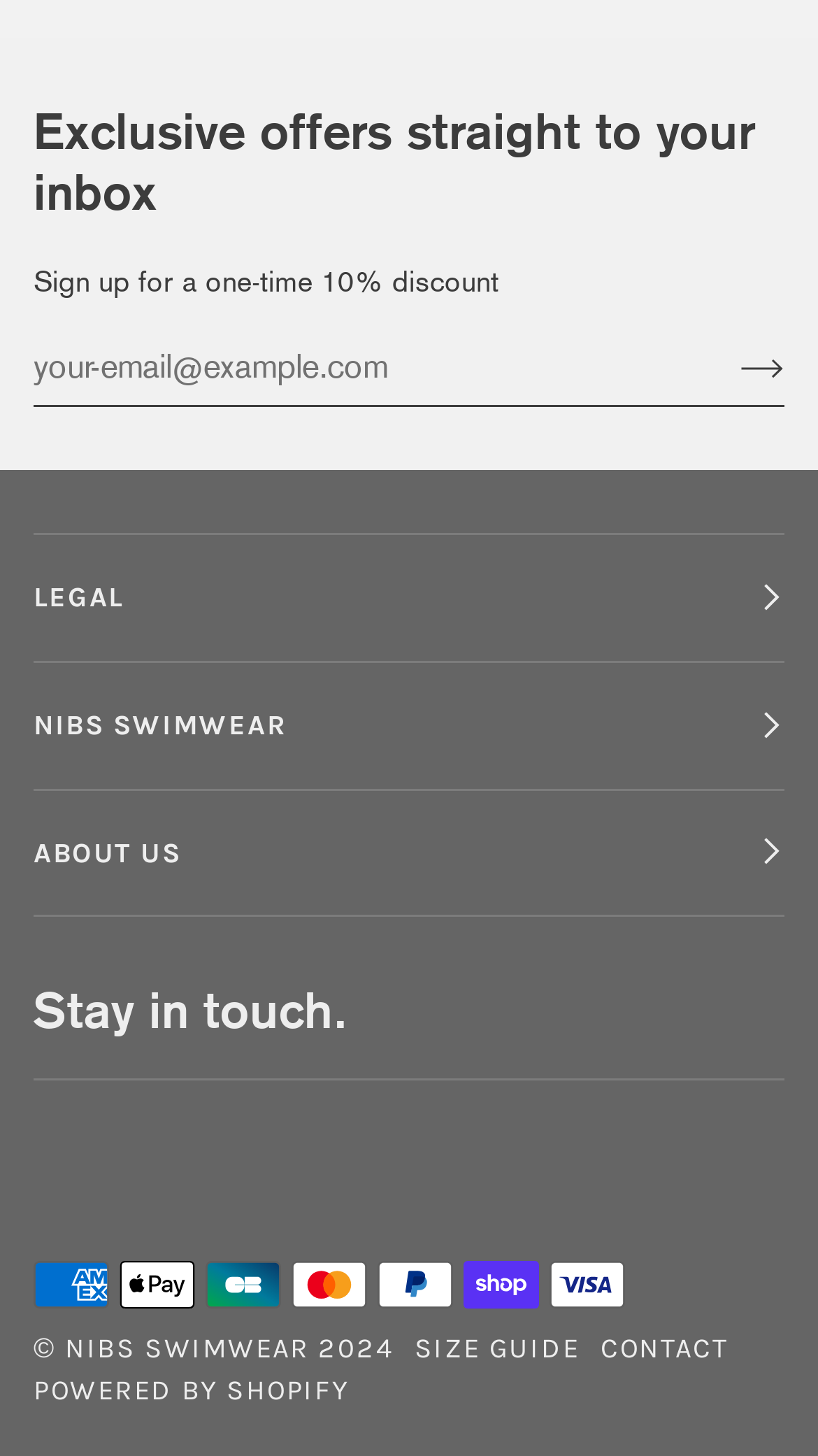What is the discount offered for signing up?
Please craft a detailed and exhaustive response to the question.

The discount is mentioned in the StaticText element with the text 'Sign up for a one-time 10% discount' which is located above the textbox and button elements.